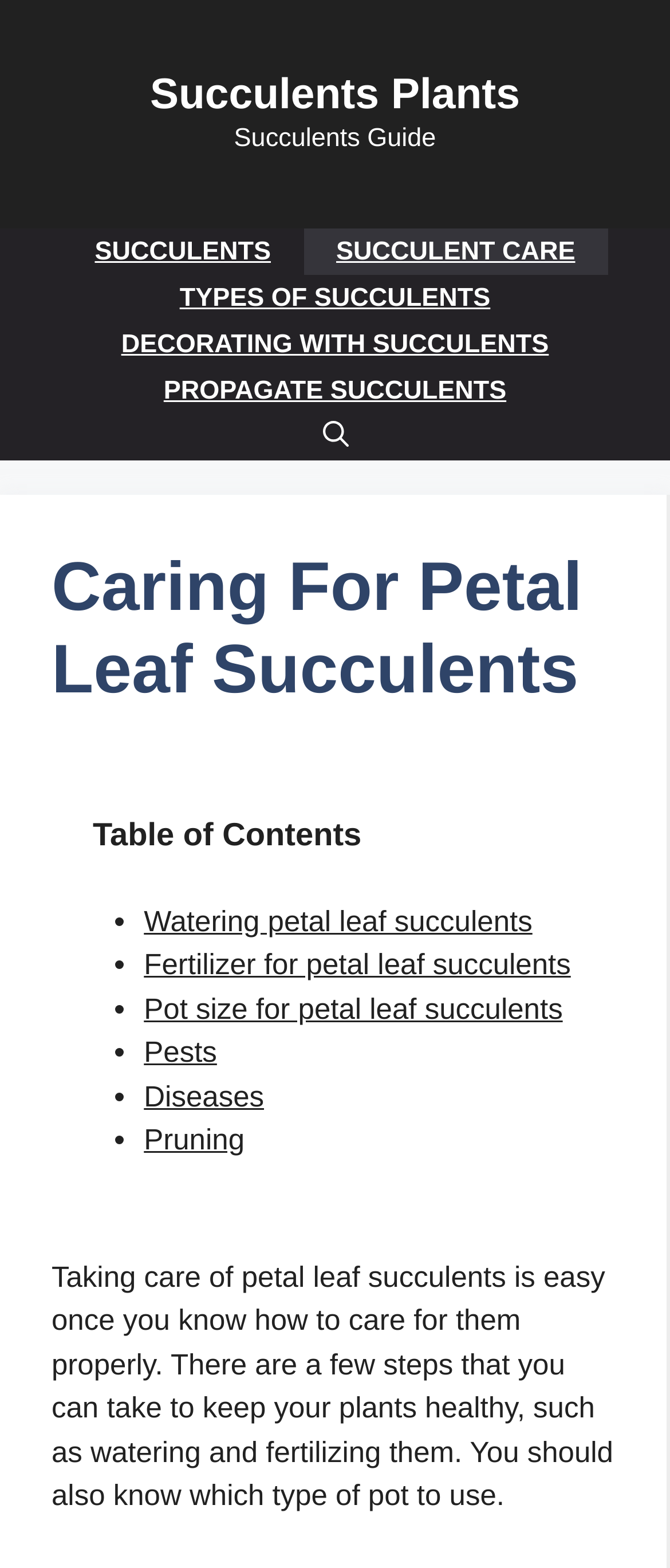Please pinpoint the bounding box coordinates for the region I should click to adhere to this instruction: "Learn about 'Fertilizer for petal leaf succulents'".

[0.215, 0.605, 0.852, 0.626]